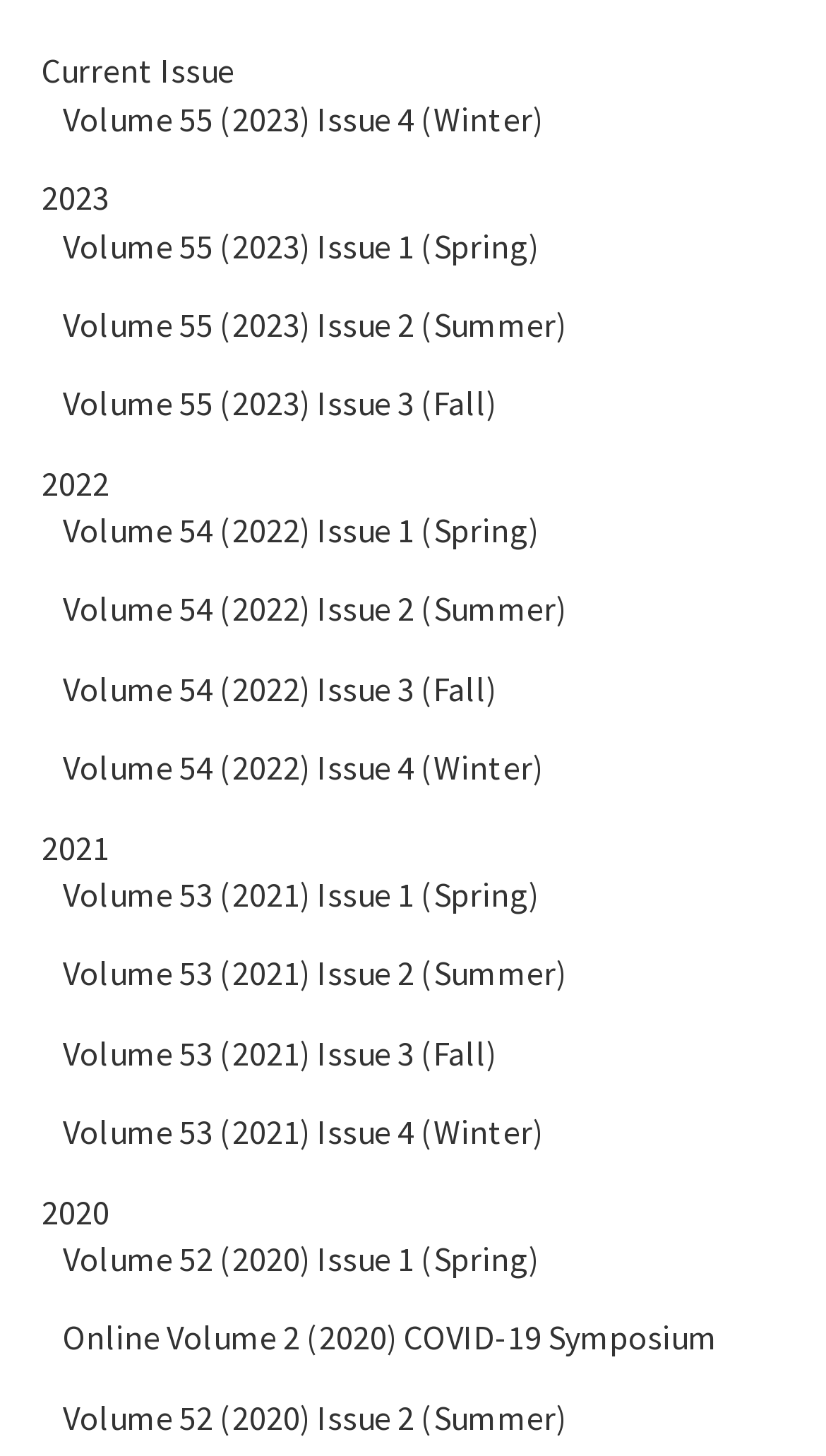Can you specify the bounding box coordinates of the area that needs to be clicked to fulfill the following instruction: "read the article in ImagineFX Magazine"?

None